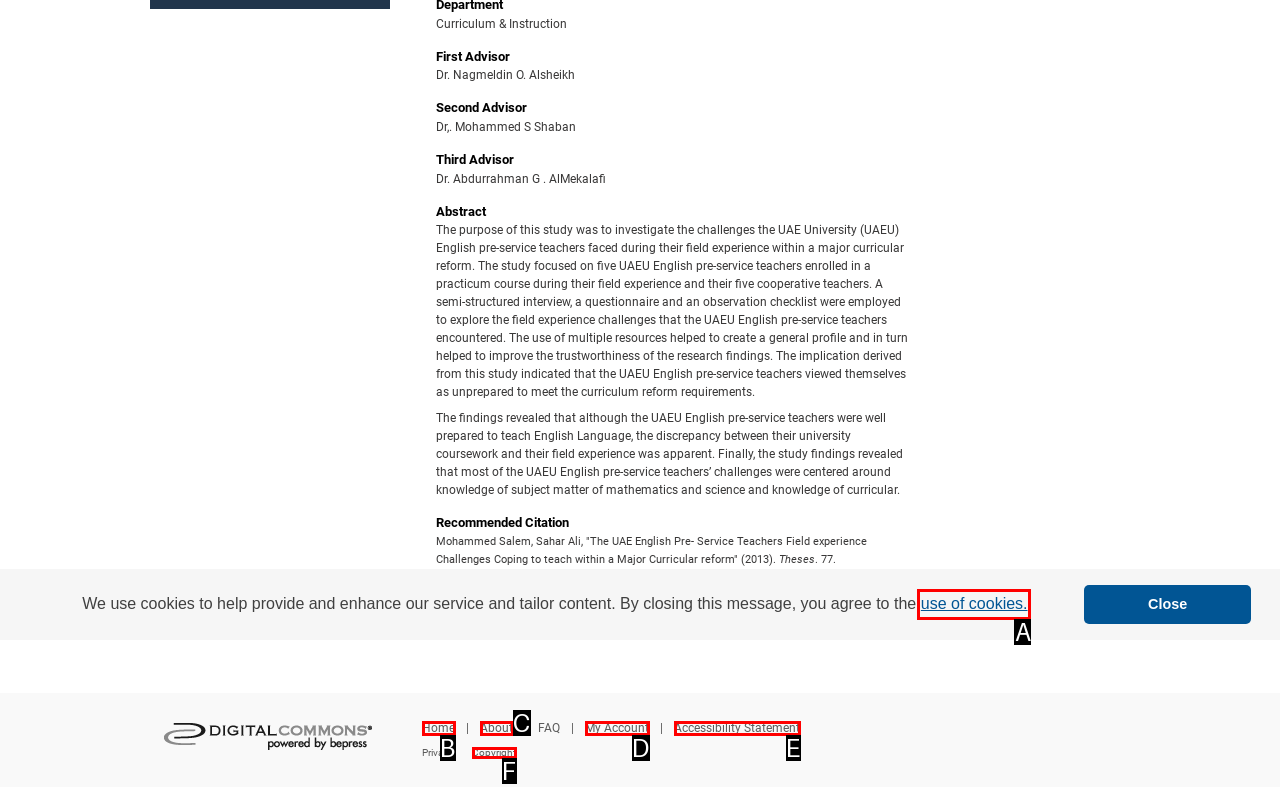Please determine which option aligns with the description: Accessibility Statement. Respond with the option’s letter directly from the available choices.

E